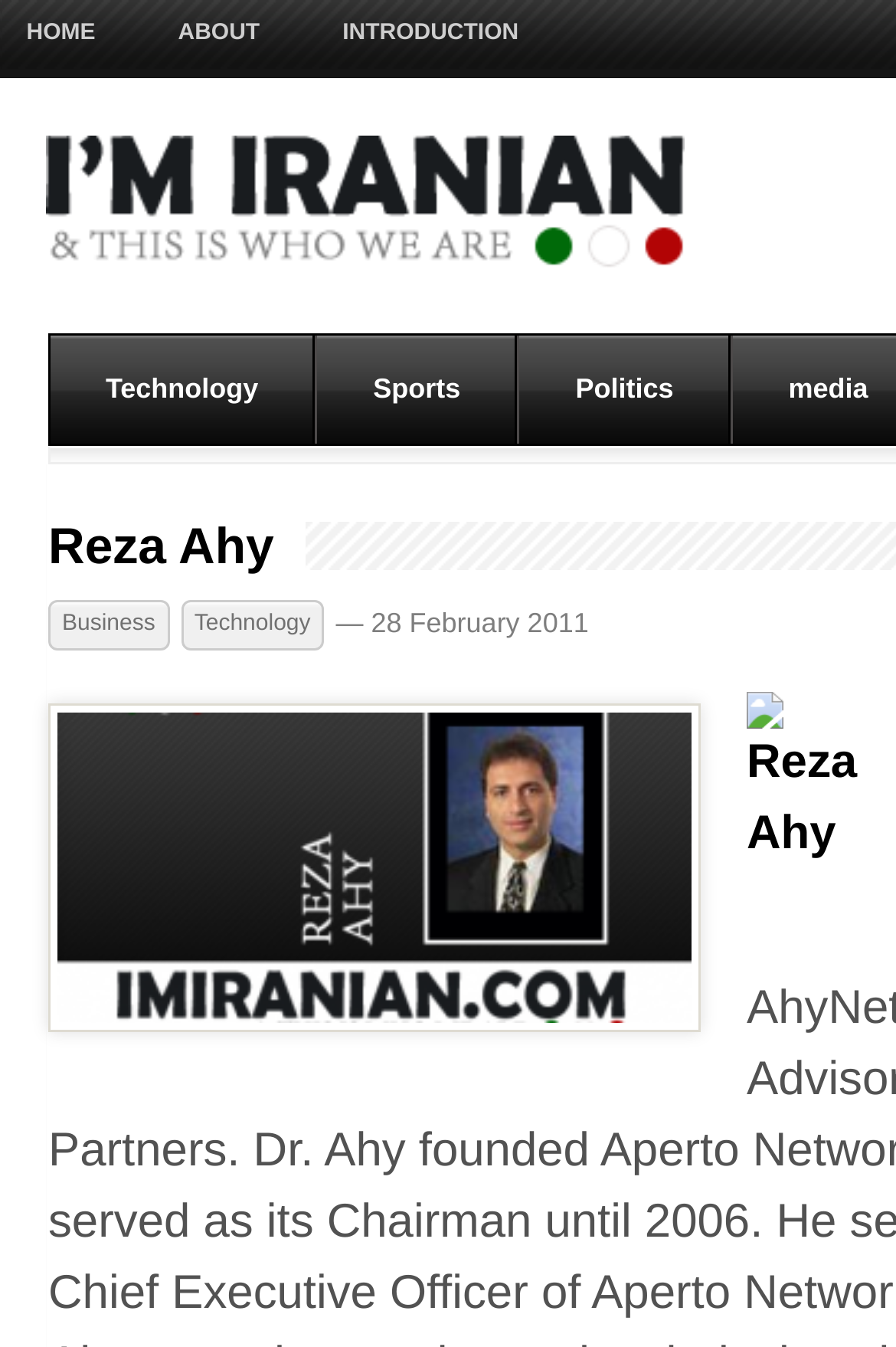Provide an in-depth caption for the elements present on the webpage.

The webpage is about Reza Ahy, an Iranian individual. At the top, there are four navigation links: "HOME", "ABOUT", and "INTRODUCTION", which are aligned horizontally and take up about half of the screen width. Below these links, there is a large image with the text "I'm Iranian" on it, which occupies most of the screen width.

Further down, there are three more links: "Technology", "Sports", and "Politics", which are also aligned horizontally and take up about two-thirds of the screen width. 

On the left side of the page, there is a heading "Reza Ahy" followed by a link with the same text. Below this, there are two more links: "Business" and "Technology". 

On the right side of the page, there is a static text "— 28 February 2011". Below this, there is another link "Reza Ahy" accompanied by two images, one on the left and one on the right, both with the same name "Reza Ahy". The image on the left is larger and takes up about half of the screen width, while the image on the right is smaller and takes up about a quarter of the screen width.